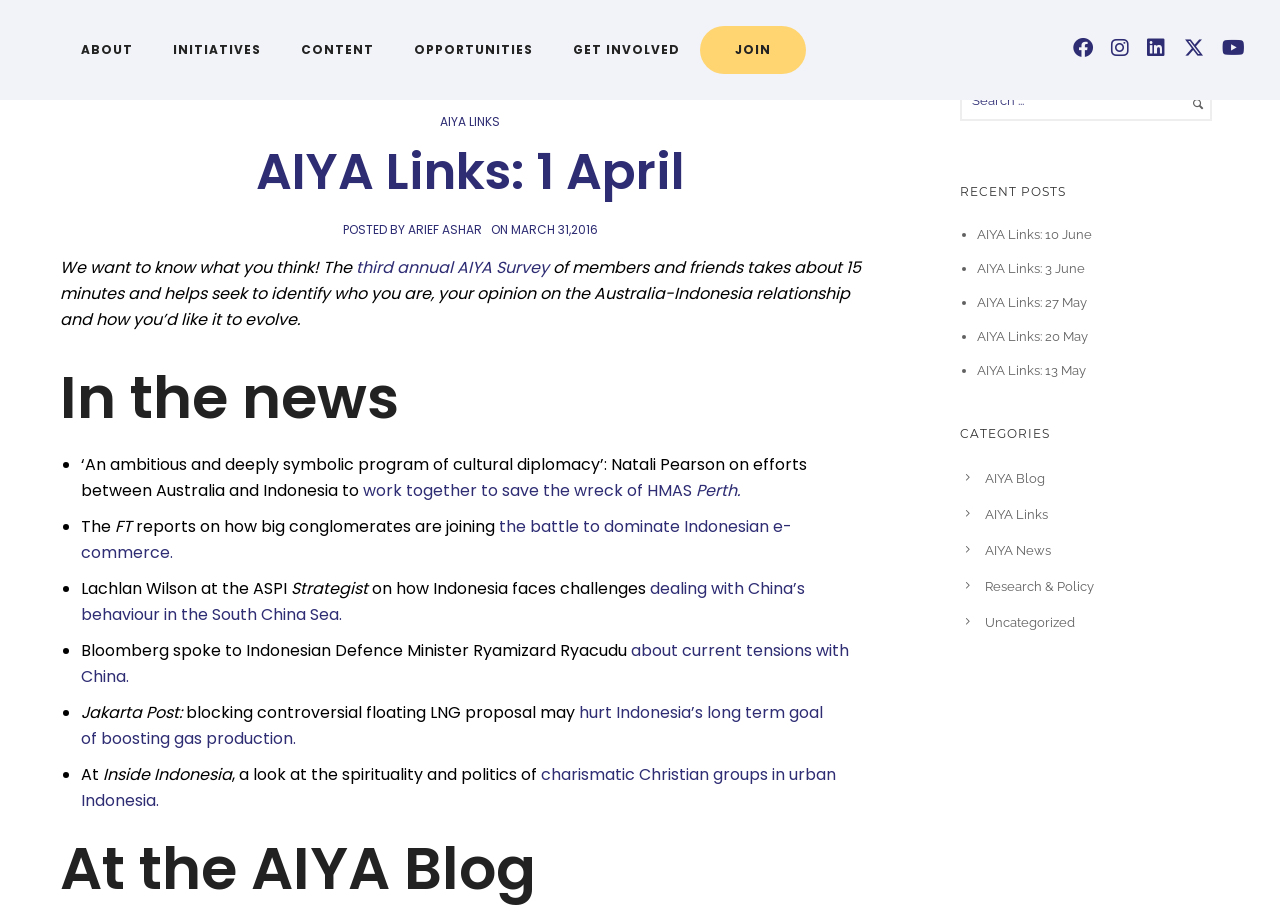What is the function of the textbox in the top-right corner?
Please provide a comprehensive answer to the question based on the webpage screenshot.

The function of the textbox in the top-right corner can be inferred from the placeholder text 'Search...' and its location, which suggests that it is a search box.